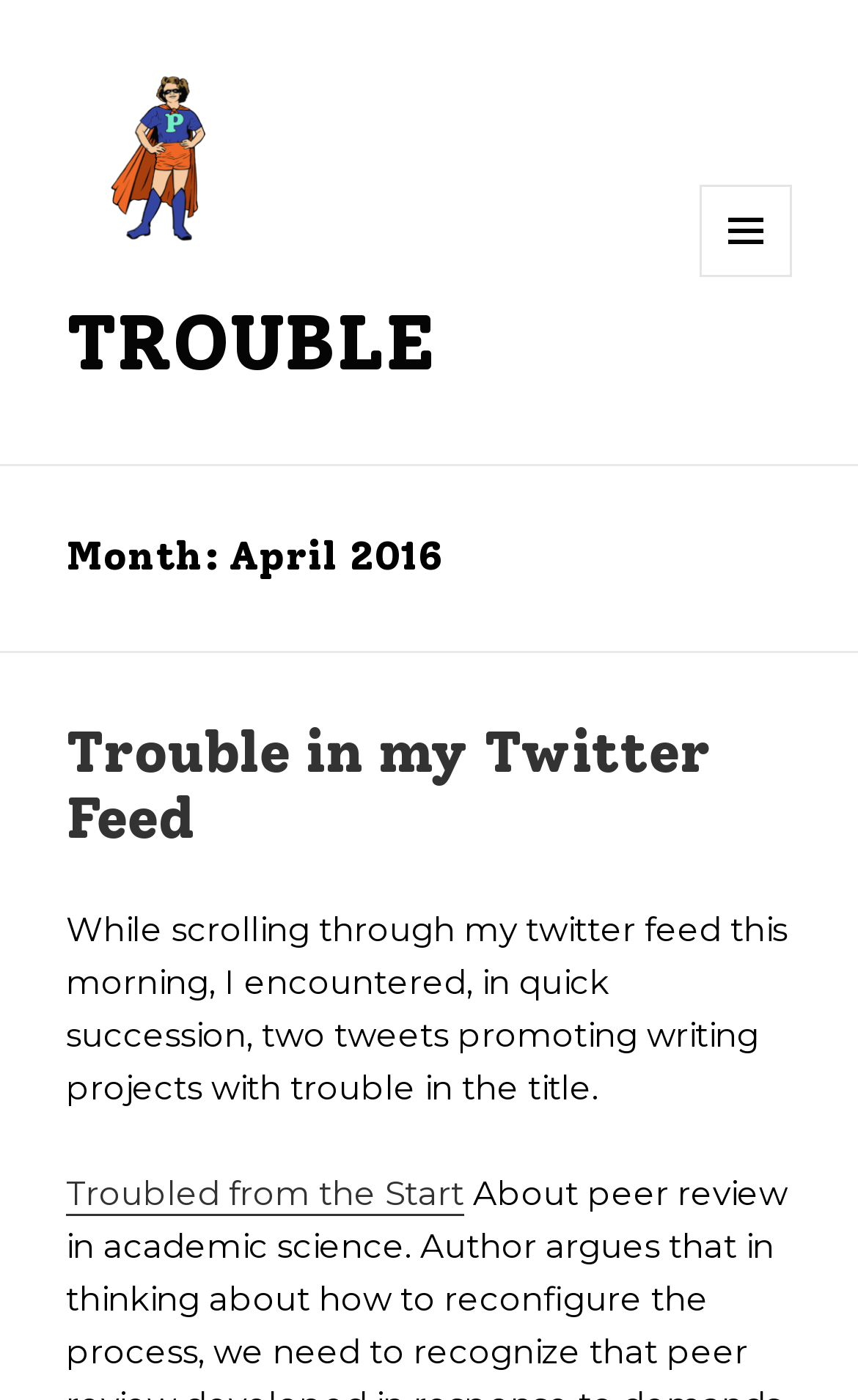Provide a brief response in the form of a single word or phrase:
What is the title of the month?

April 2016